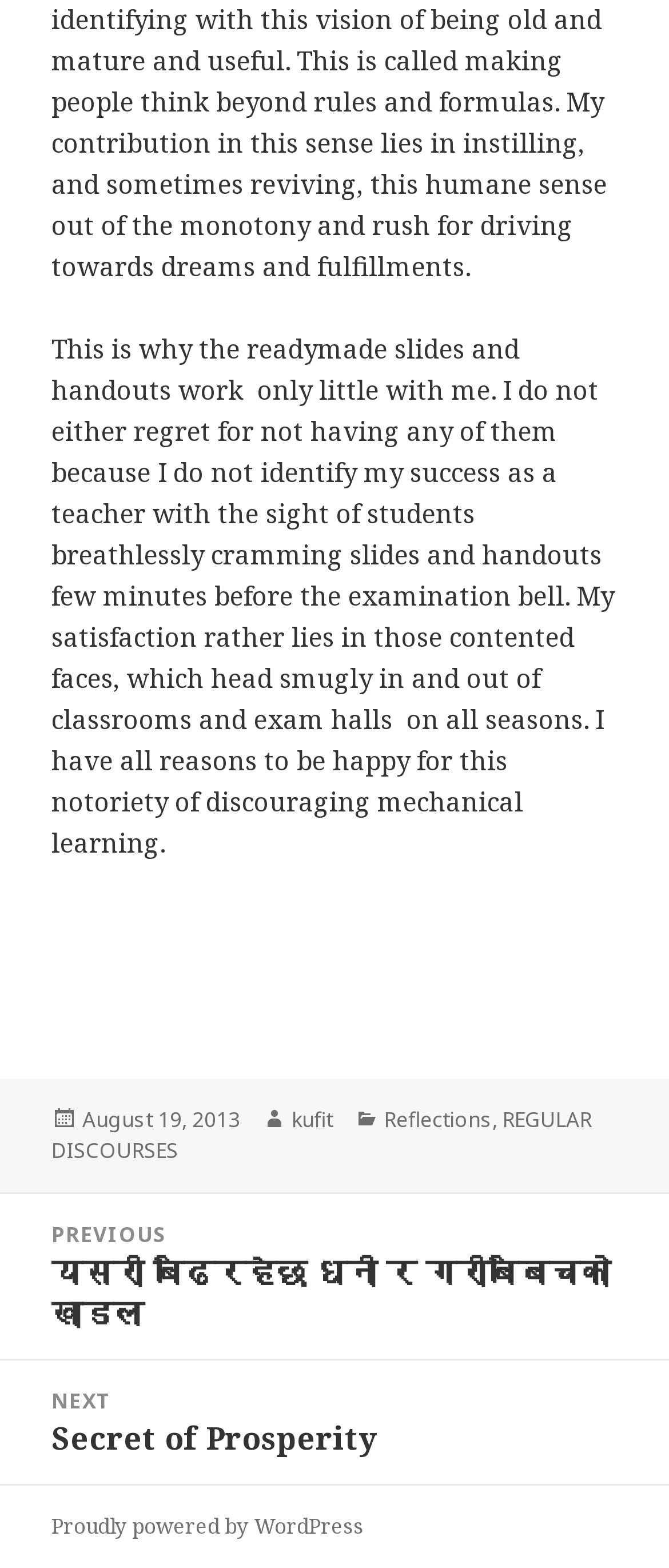Bounding box coordinates are specified in the format (top-left x, top-left y, bottom-right x, bottom-right y). All values are floating point numbers bounded between 0 and 1. Please provide the bounding box coordinate of the region this sentence describes: Proudly powered by WordPress

[0.077, 0.964, 0.544, 0.983]